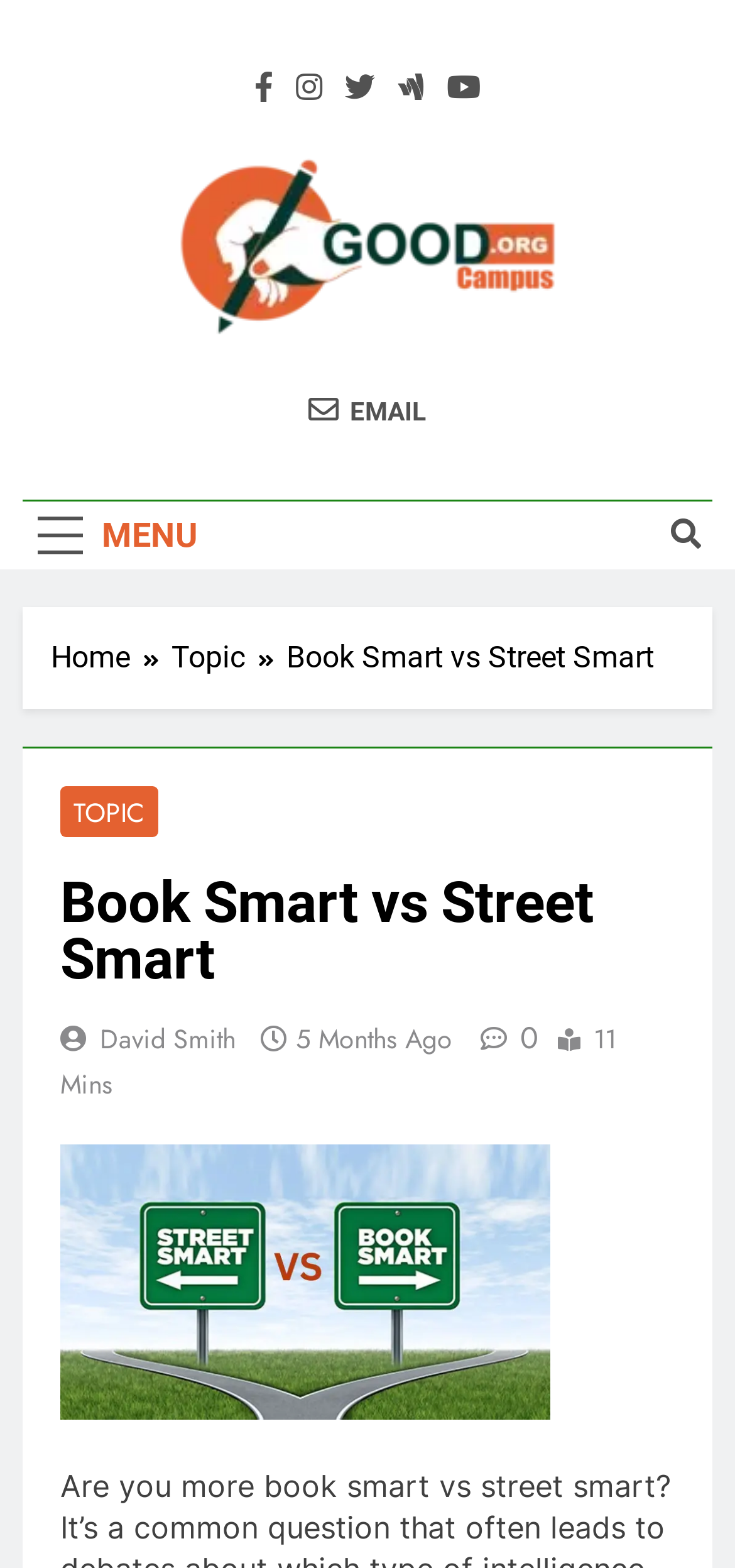Identify the bounding box coordinates of the clickable section necessary to follow the following instruction: "Go to the home page". The coordinates should be presented as four float numbers from 0 to 1, i.e., [left, top, right, bottom].

[0.069, 0.405, 0.233, 0.434]